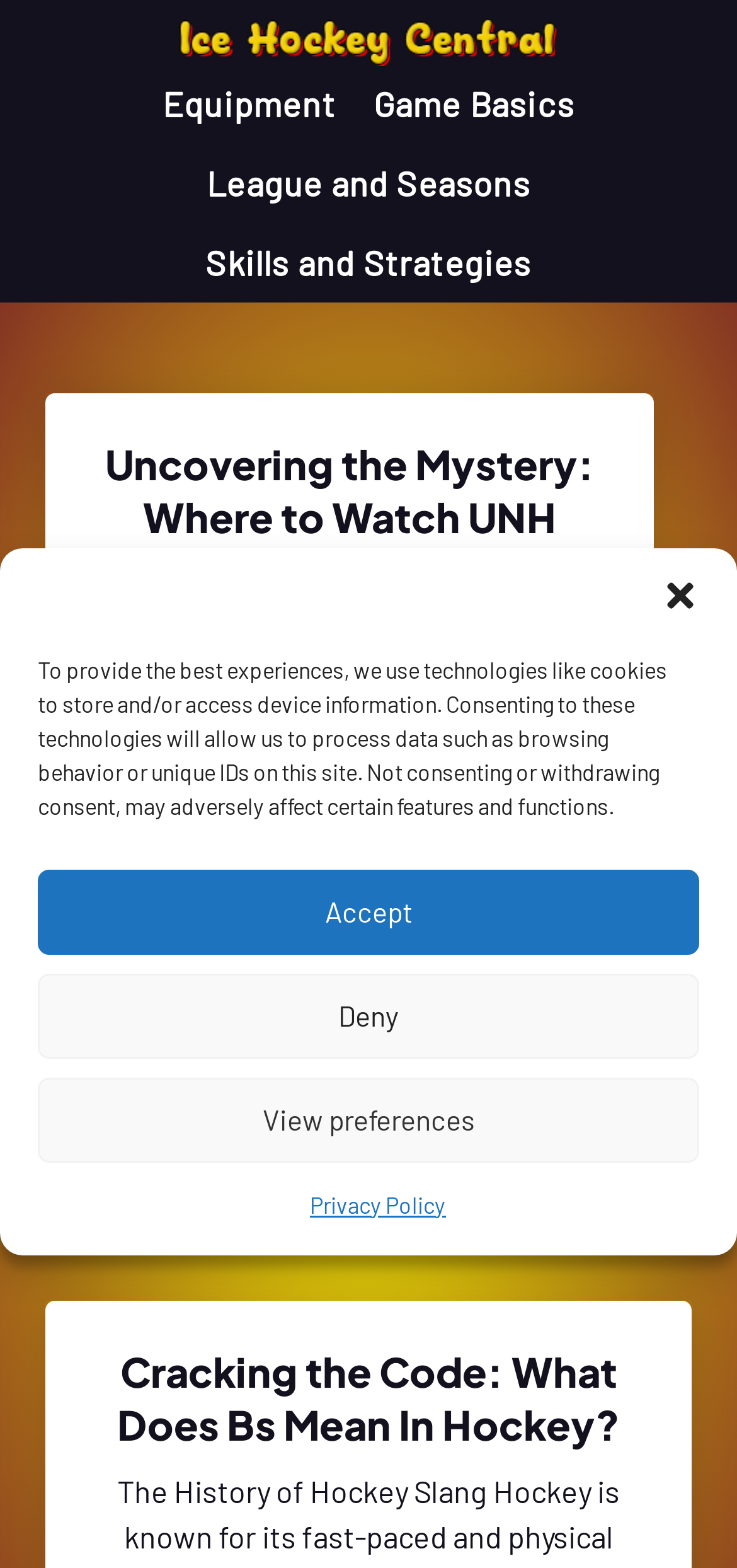Specify the bounding box coordinates of the element's area that should be clicked to execute the given instruction: "Click the 'Close dialog' button". The coordinates should be four float numbers between 0 and 1, i.e., [left, top, right, bottom].

[0.897, 0.367, 0.949, 0.391]